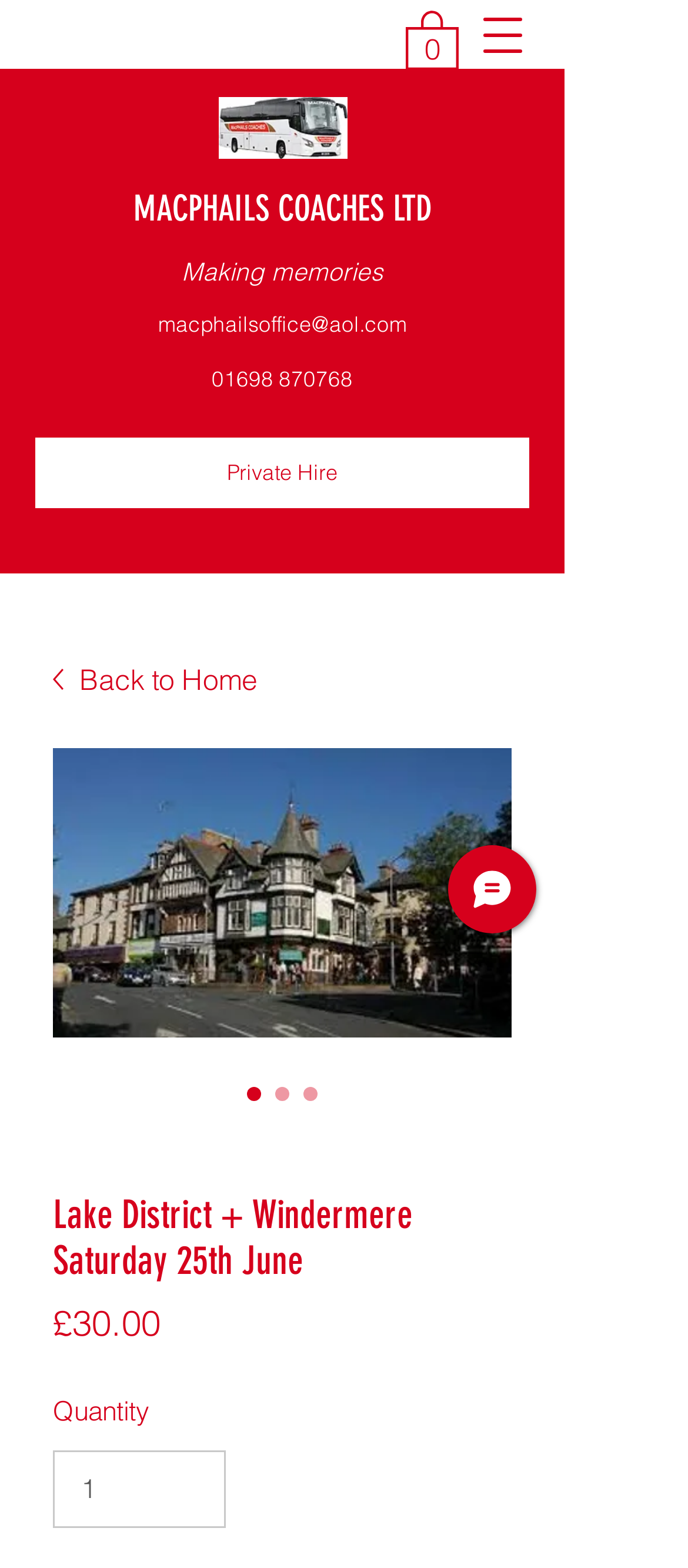Find the bounding box coordinates for the element that must be clicked to complete the instruction: "Contact via email". The coordinates should be four float numbers between 0 and 1, indicated as [left, top, right, bottom].

[0.229, 0.198, 0.591, 0.215]